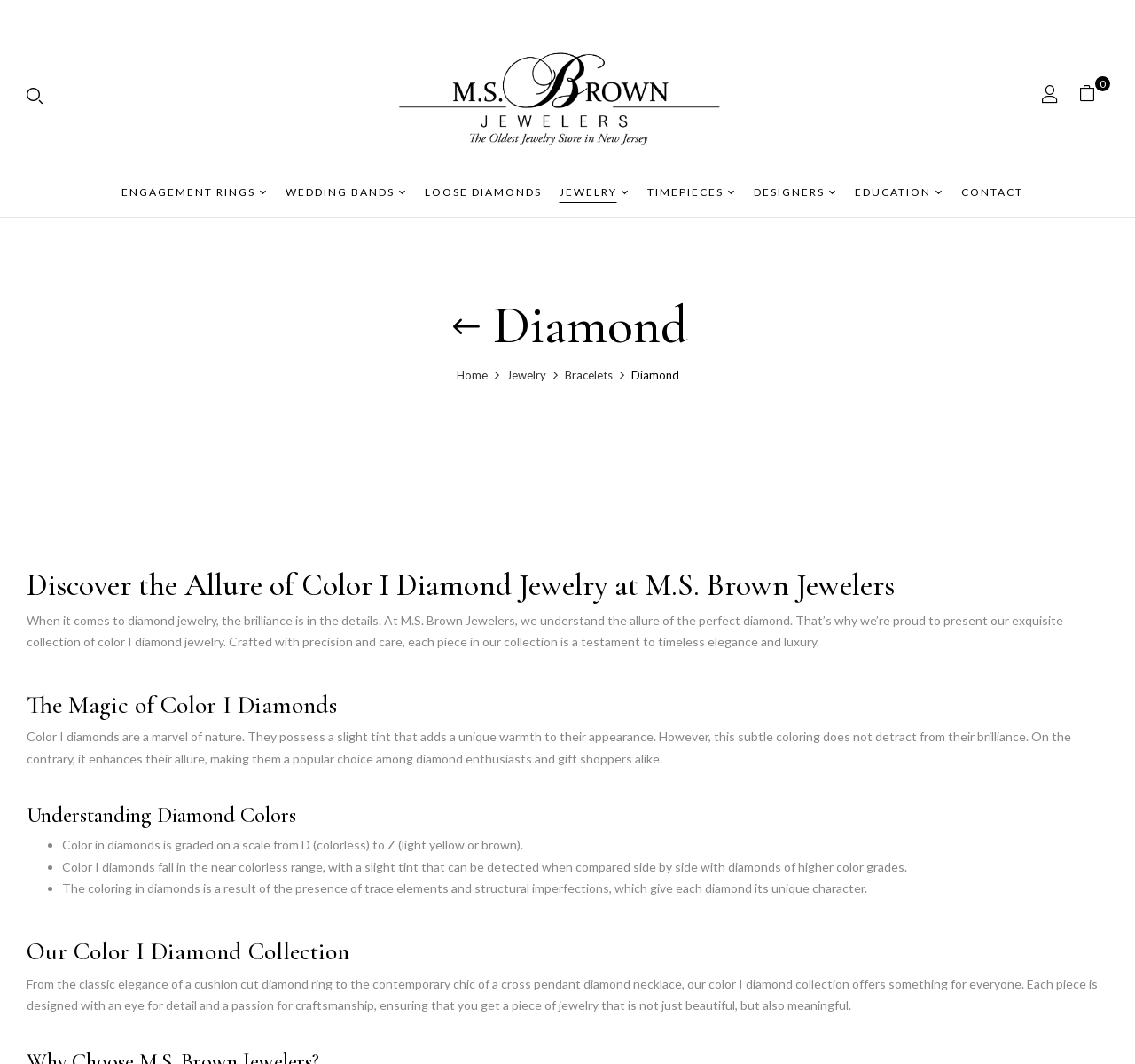Find and indicate the bounding box coordinates of the region you should select to follow the given instruction: "Contact M.S. Brown Jewelers".

[0.846, 0.171, 0.901, 0.191]